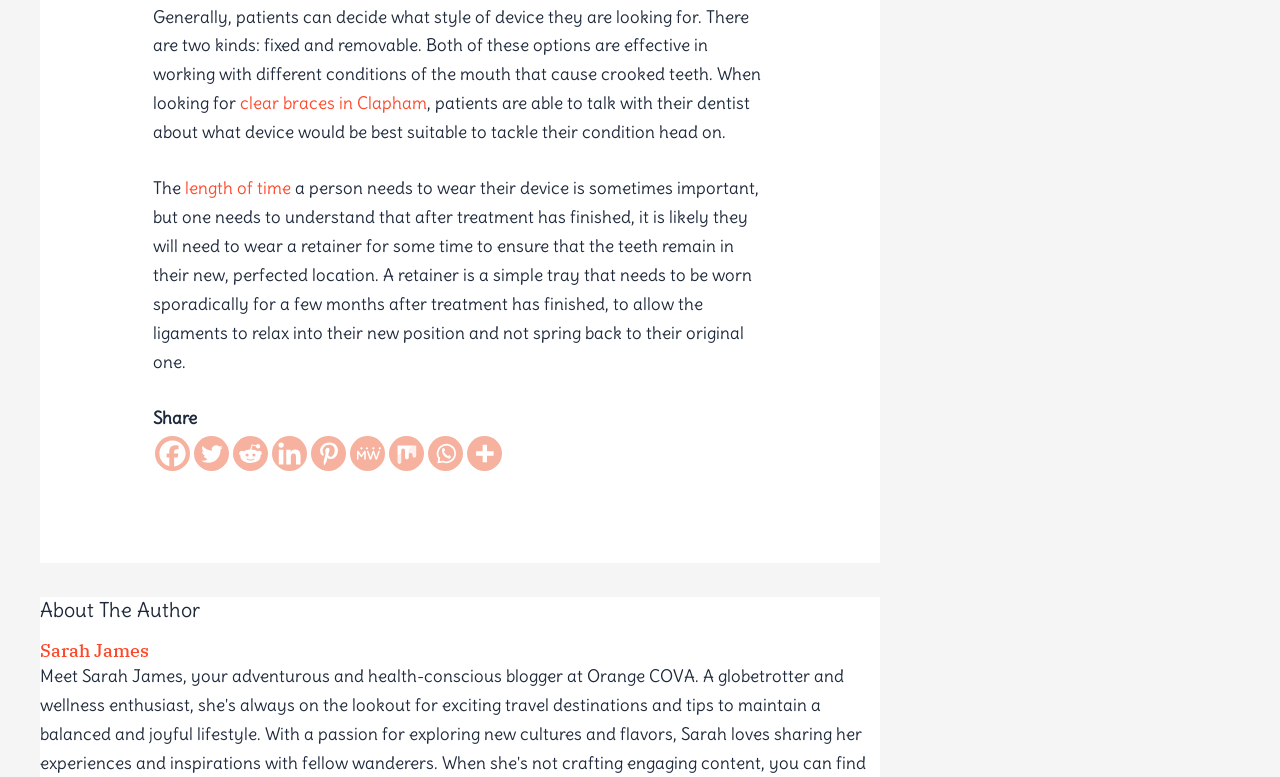Please reply to the following question with a single word or a short phrase:
What are the two kinds of devices for crooked teeth?

fixed and removable